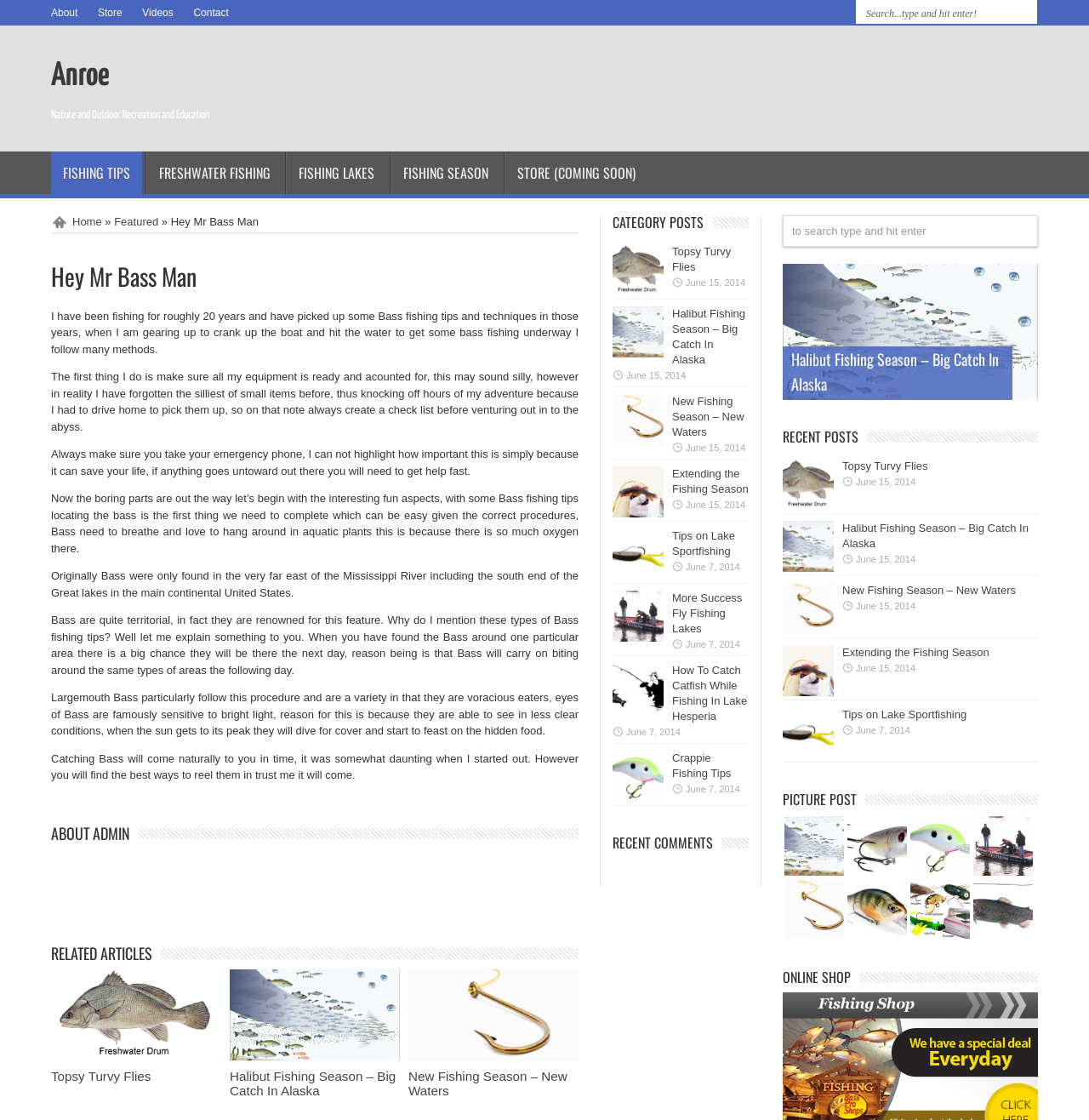What is the topic of the article 'Hey Mr Bass Man'?
Please answer the question as detailed as possible based on the image.

The article 'Hey Mr Bass Man' is located in the main article element and discusses various topics related to bass fishing, including tips and techniques for catching bass.